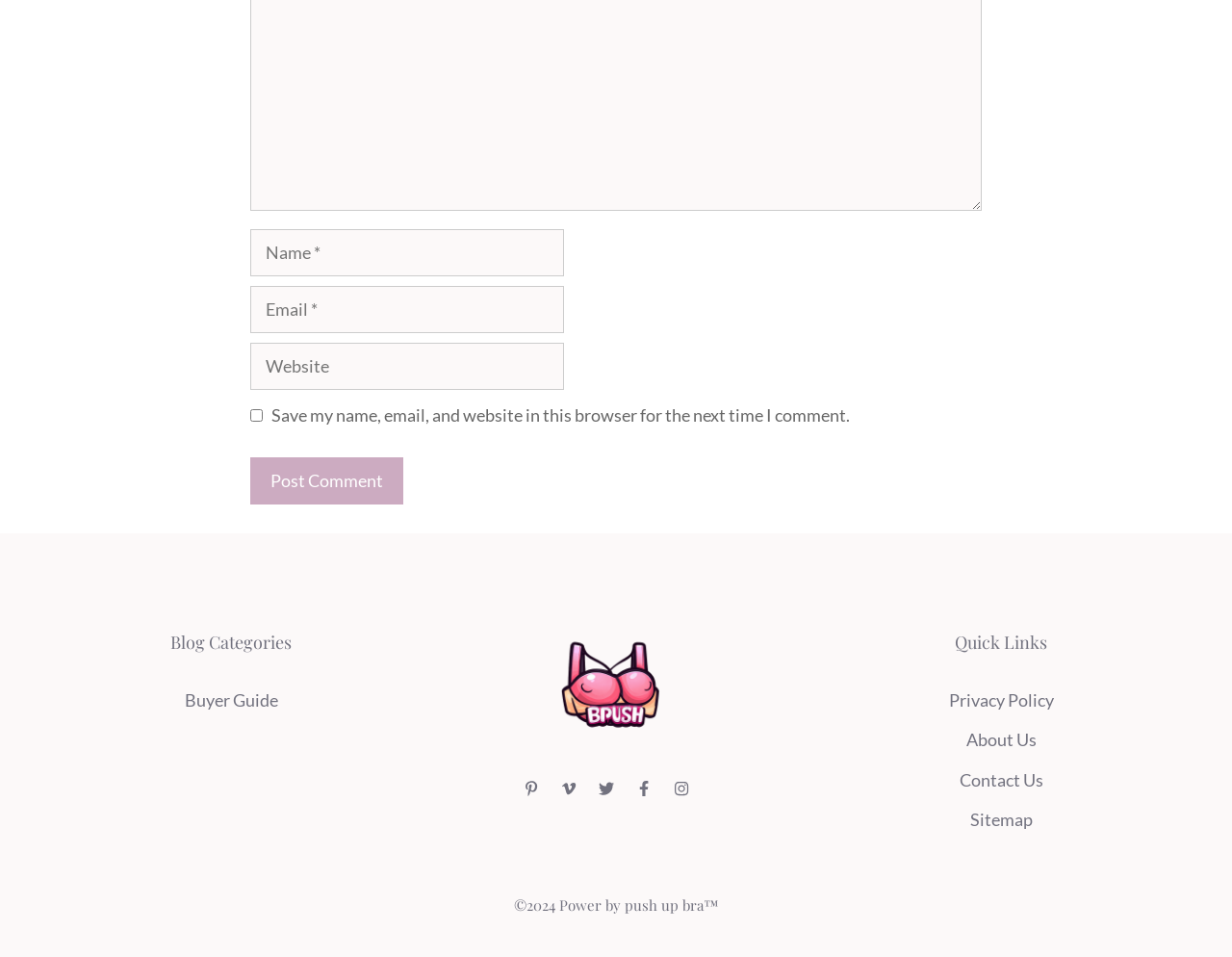What is the purpose of the checkbox?
Using the visual information, answer the question in a single word or phrase.

Save comment info